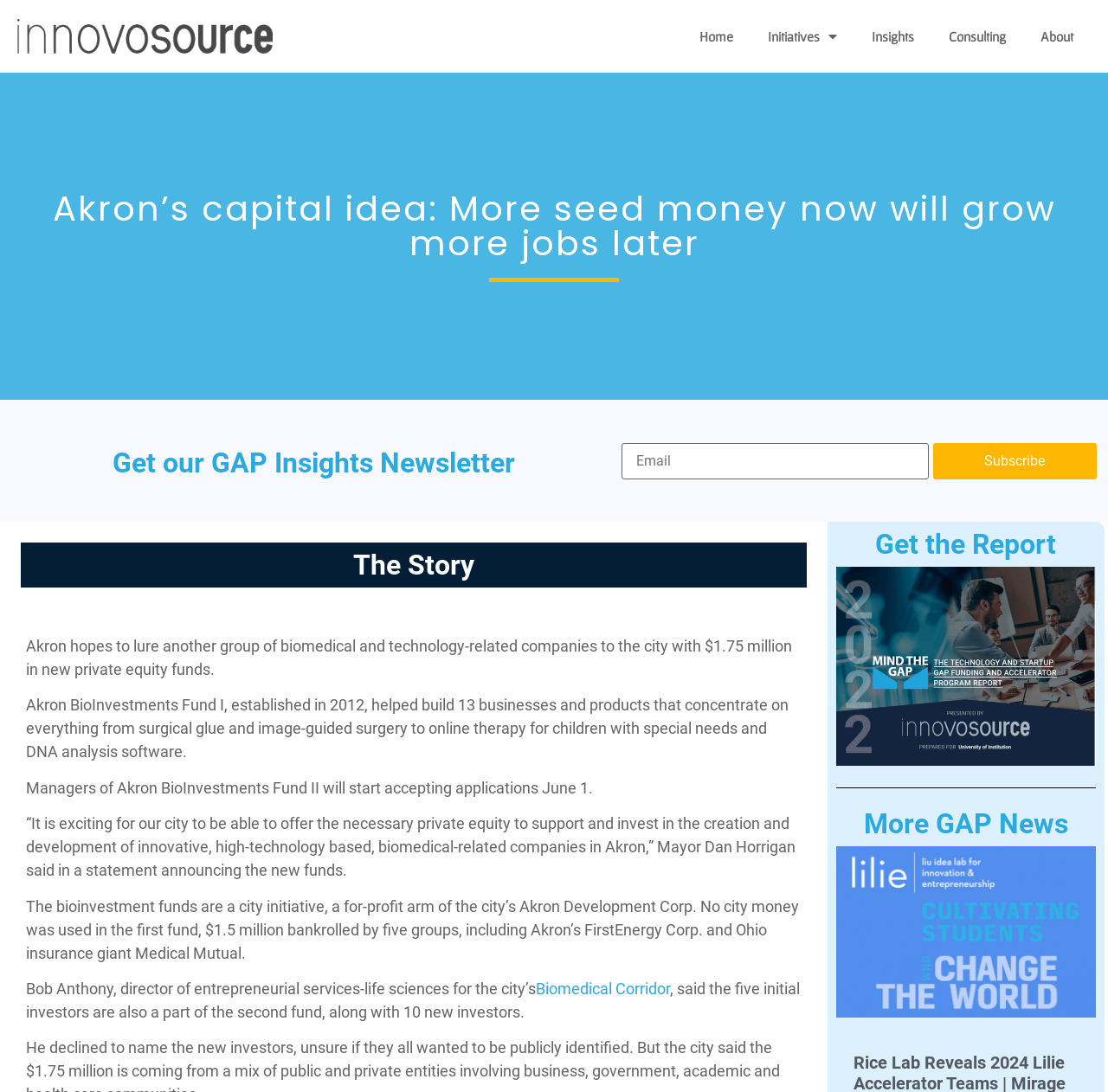Please specify the bounding box coordinates of the clickable region necessary for completing the following instruction: "View more GAP News". The coordinates must consist of four float numbers between 0 and 1, i.e., [left, top, right, bottom].

[0.754, 0.741, 0.989, 0.767]